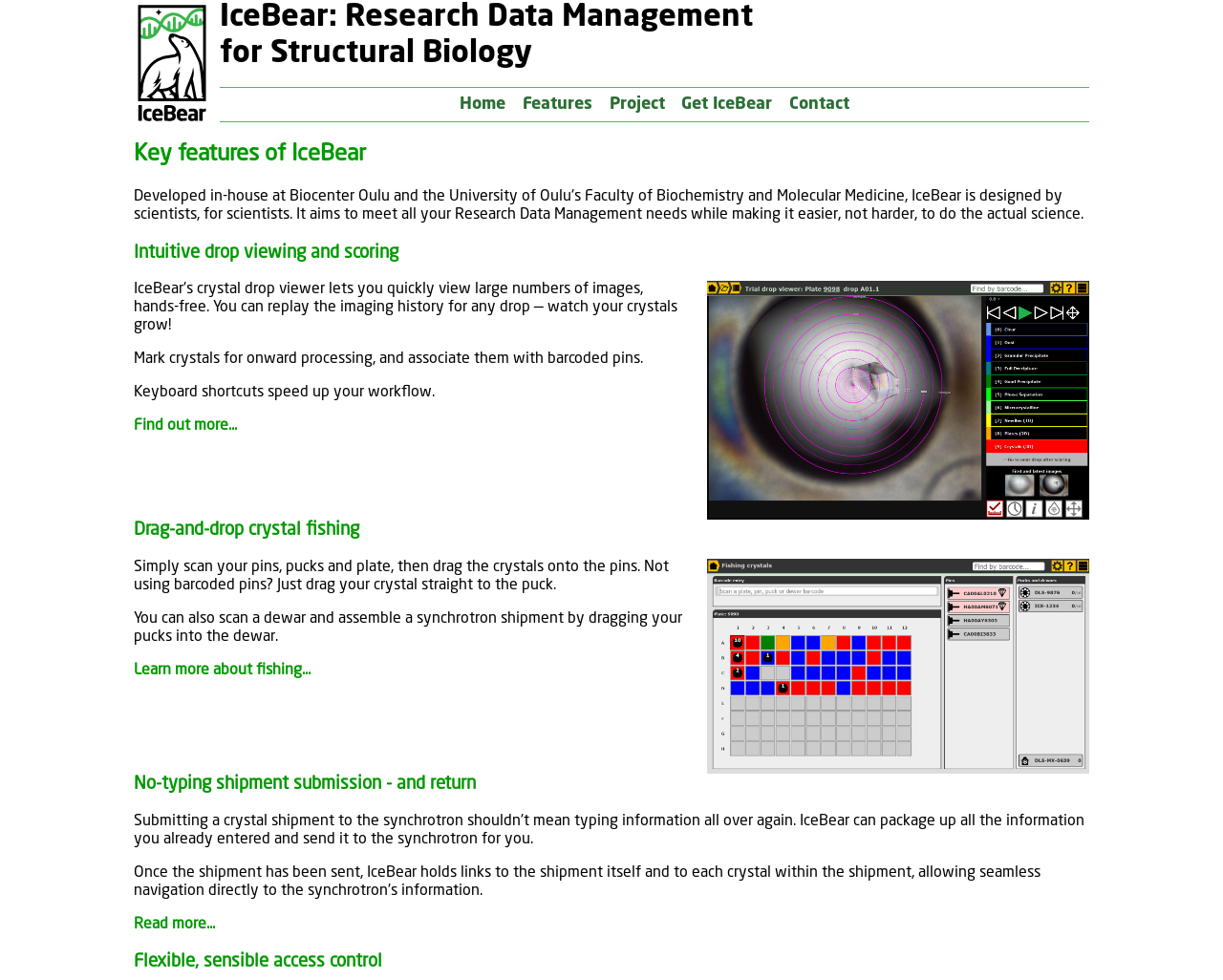Elaborate on the different components and information displayed on the webpage.

The webpage is about IceBear, a research data management tool for structural biology. At the top, there is a heading that reads "IceBear: Research Data Management for Structural Biology" with a link to the same title. Below this heading, there are five links in a row, labeled "Home", "Features", "Project", "Get IceBear", and "Contact", which likely serve as navigation links.

The main content of the page is divided into four sections, each with a heading that describes a key feature of IceBear. The first section is about "Intuitive drop viewing and scoring", which includes an image of crystals and a paragraph of text that explains how to mark crystals for processing and associate them with barcoded pins. There is also a link to "Find out more..." at the bottom of this section.

The second section is about "Drag-and-drop crystal fishing", which includes an image of a crystal fishing workbench and a paragraph of text that explains how to scan pins, pucks, and plates, and drag crystals onto them. There is also a link to "Learn more about fishing..." at the bottom of this section.

The third section is about "No-typing shipment submission - and return", which includes a link to "Read more..." at the bottom. The fourth and final section is about "Flexible, sensible access control", which does not have any additional content or links.

Throughout the page, there are a total of seven links, five of which are navigation links at the top, and two of which are links to additional information within the main content sections. There are also two images, one of crystals and one of a crystal fishing workbench.